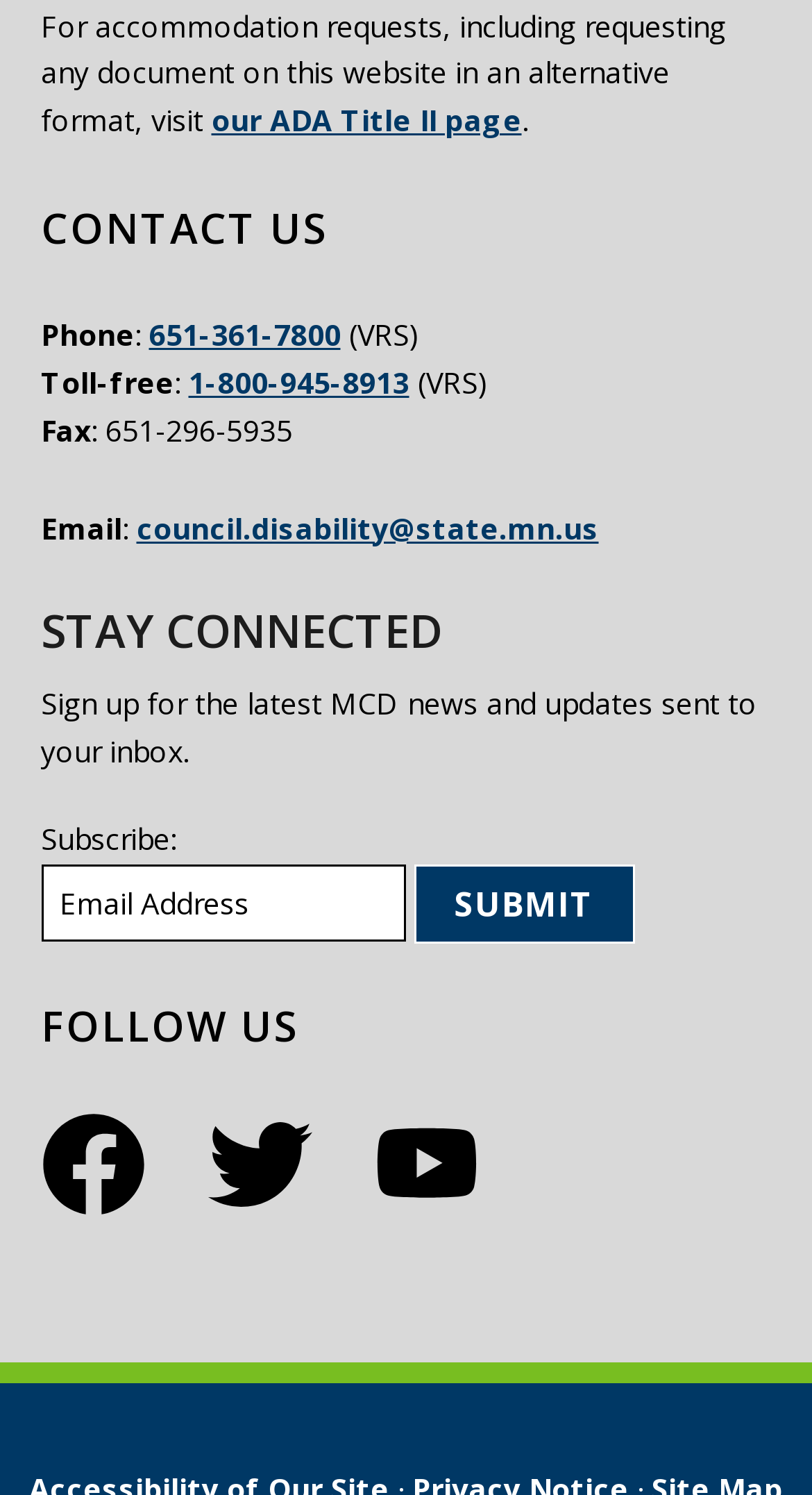Please identify the bounding box coordinates of the clickable element to fulfill the following instruction: "Click the 'Cart' link". The coordinates should be four float numbers between 0 and 1, i.e., [left, top, right, bottom].

None